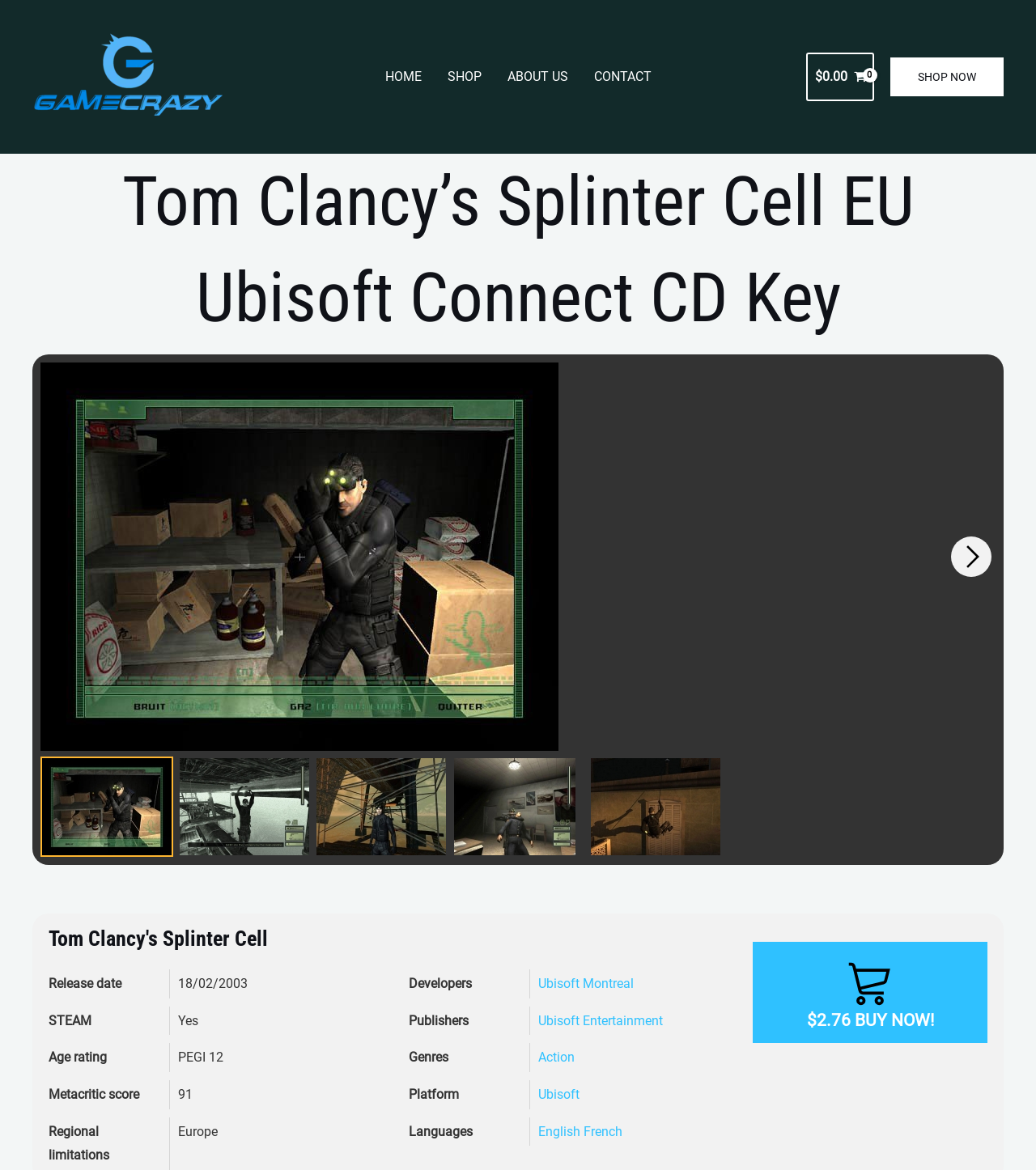Determine the bounding box coordinates for the area you should click to complete the following instruction: "View Shopping Cart".

[0.778, 0.045, 0.844, 0.086]